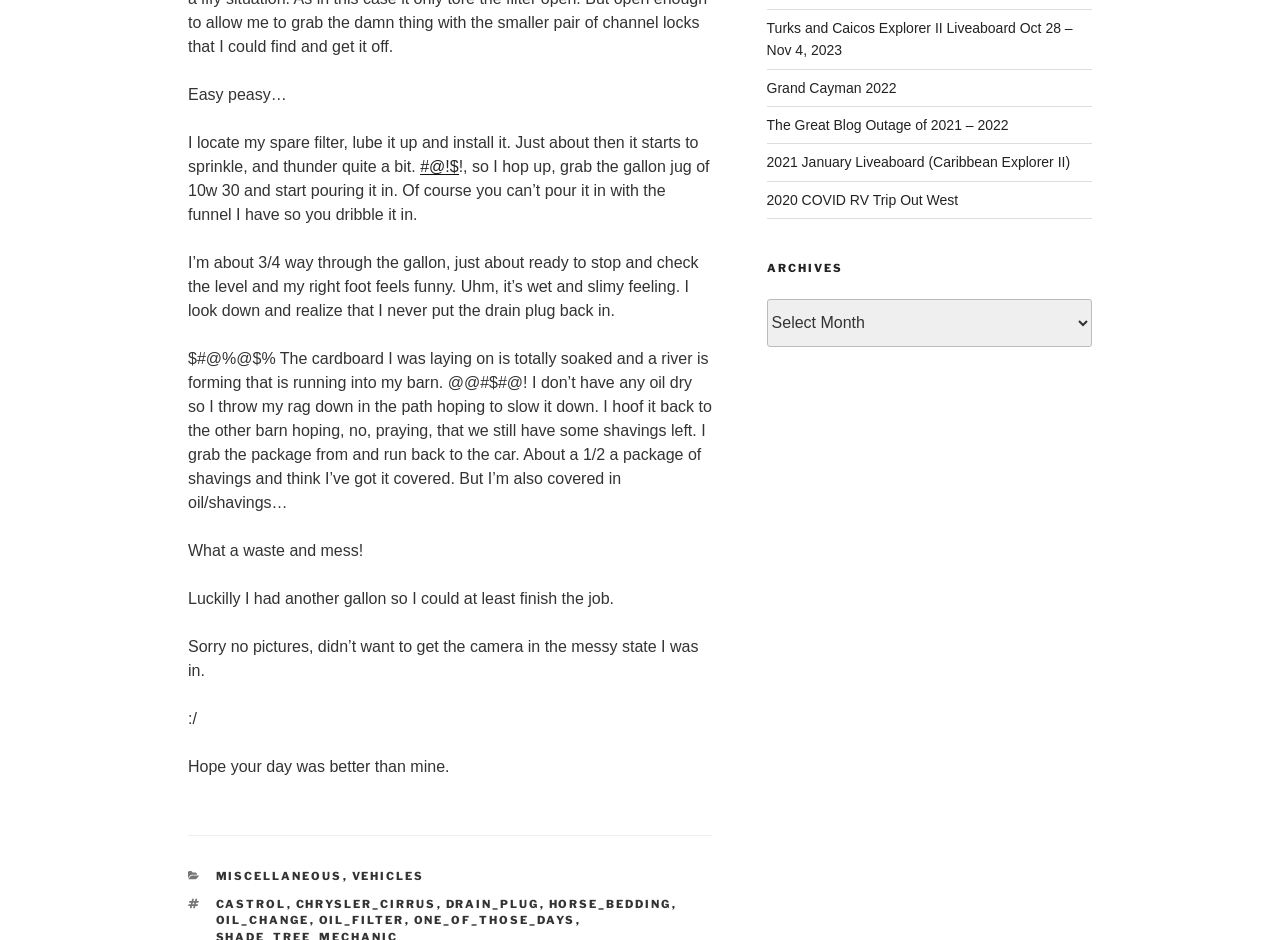Pinpoint the bounding box coordinates of the element you need to click to execute the following instruction: "Select the 'ARCHIVES' dropdown". The bounding box should be represented by four float numbers between 0 and 1, in the format [left, top, right, bottom].

[0.599, 0.318, 0.853, 0.369]